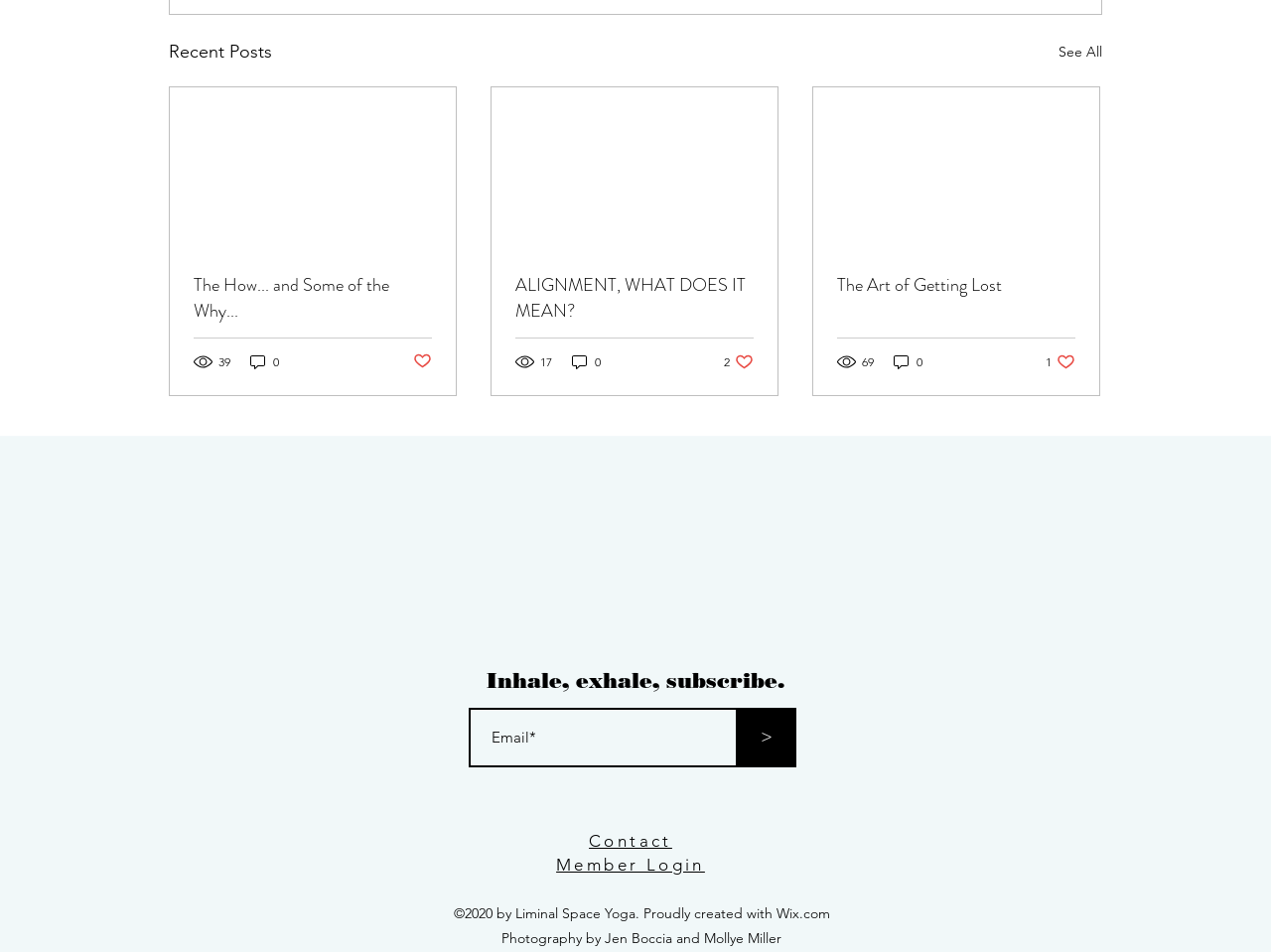Locate the bounding box coordinates of the clickable area needed to fulfill the instruction: "Read the article titled 'The How... and Some of the Why...'".

[0.152, 0.285, 0.34, 0.34]